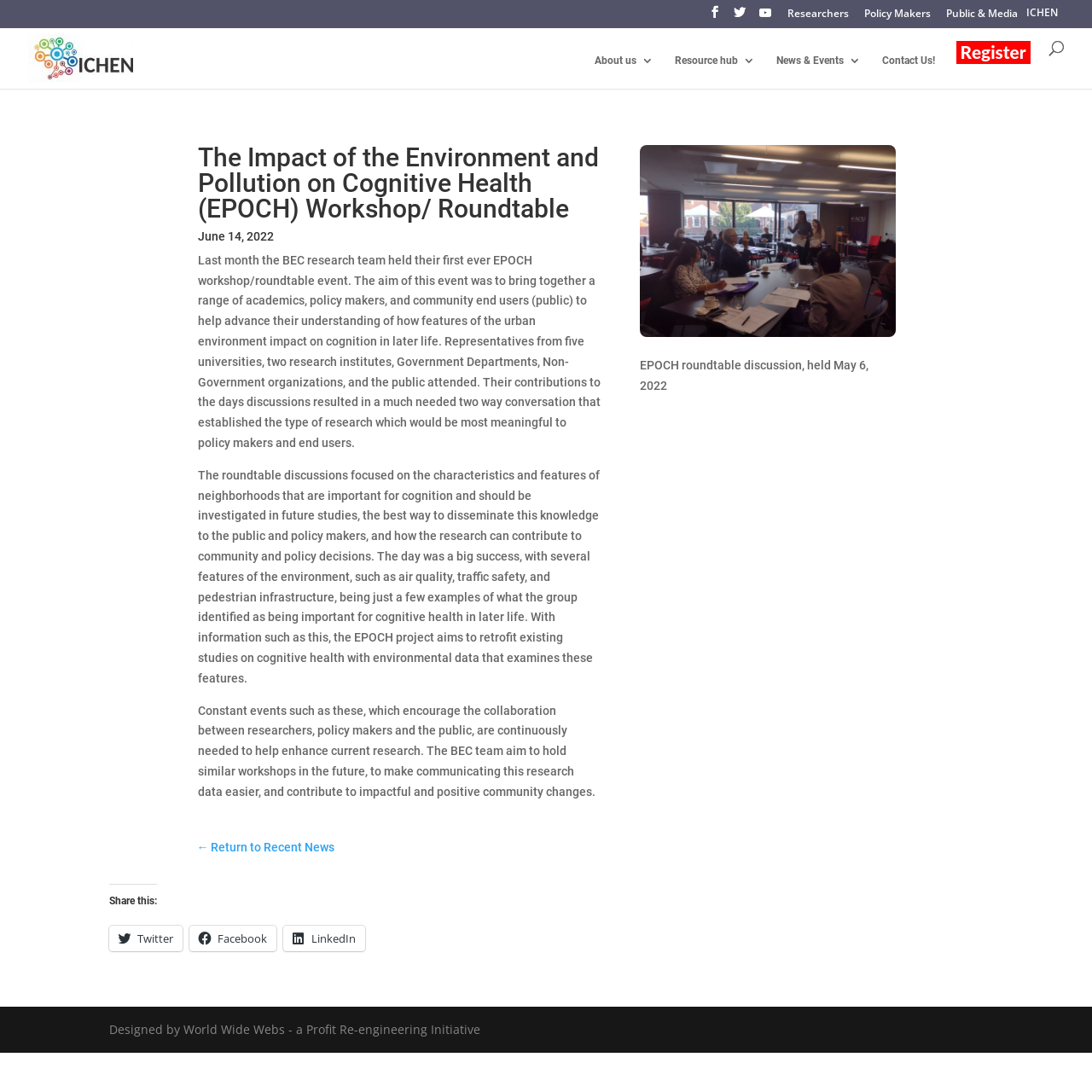Generate a comprehensive caption for the webpage you are viewing.

The webpage is about the EPOCH workshop recap, which is an event organized by the BEC research team. At the top of the page, there are several links to social media platforms, including YouTube, and links to different categories such as Researchers, Policy Makers, and Public & Media. 

On the top left, there is an ICHEN logo, which is an image with a link to the ICHEN webpage. Below the logo, there are several links to different sections of the website, including About us, Resource hub, News & Events, and Contact Us.

The main content of the page is about the EPOCH workshop, which is a roundtable event that brought together academics, policy makers, and community end users to discuss the impact of the environment and pollution on cognitive health. The event aimed to advance the understanding of how urban environment features impact cognition in later life.

There are three paragraphs of text that describe the event, including the discussions that took place, the characteristics of neighborhoods that are important for cognition, and the goals of the EPOCH project. Below the text, there is an image of the EPOCH roundtable discussion, held on May 6, 2022.

On the right side of the image, there is a link to return to Recent News. Below the image, there are links to share the article on social media platforms, including Twitter, Facebook, and LinkedIn.

At the bottom of the page, there is a footer section that contains a copyright notice and a message indicating that the website was designed by World Wide Webs.